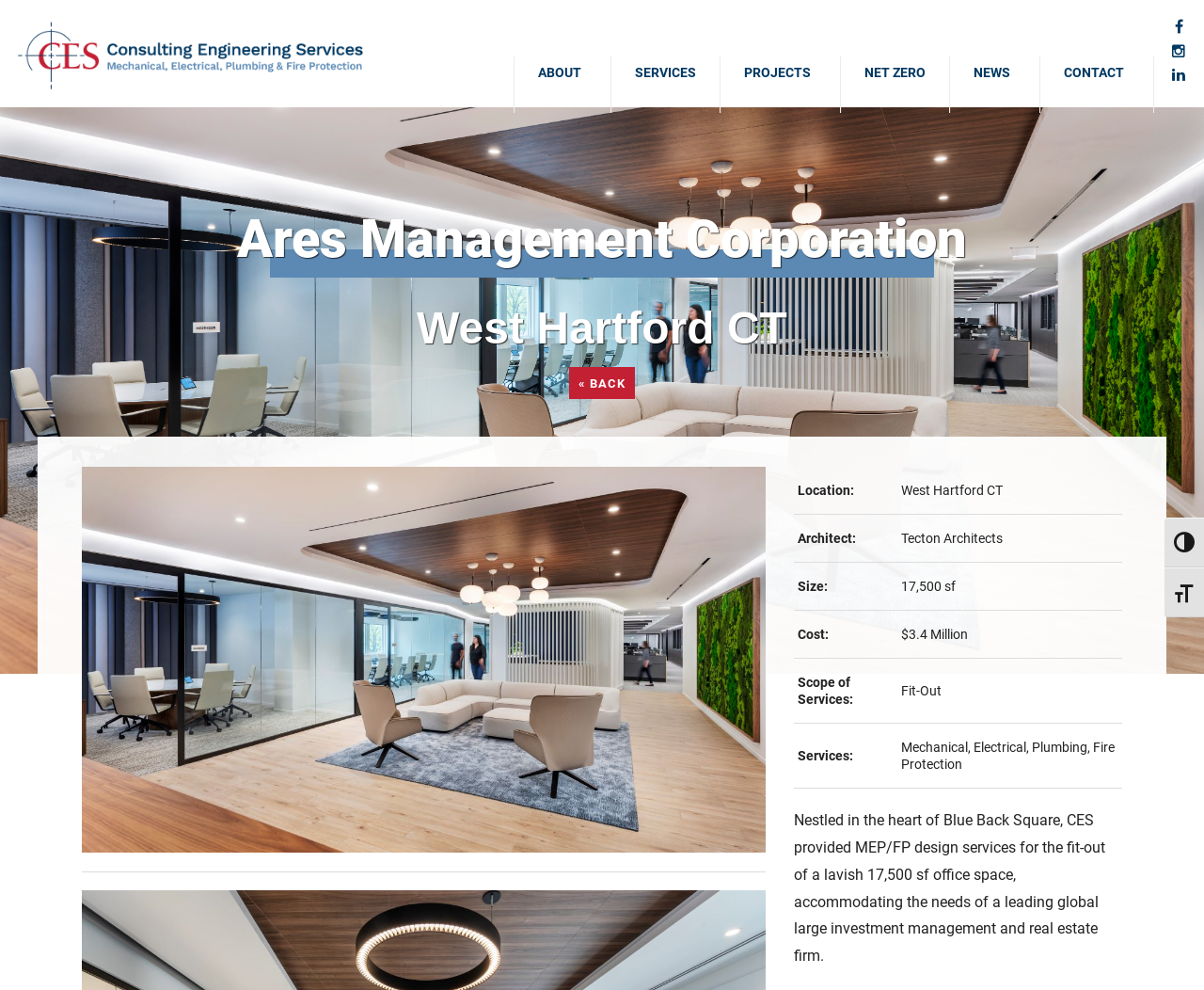Find the bounding box coordinates for the area you need to click to carry out the instruction: "Go to ABOUT". The coordinates should be four float numbers between 0 and 1, indicated as [left, top, right, bottom].

[0.428, 0.057, 0.507, 0.114]